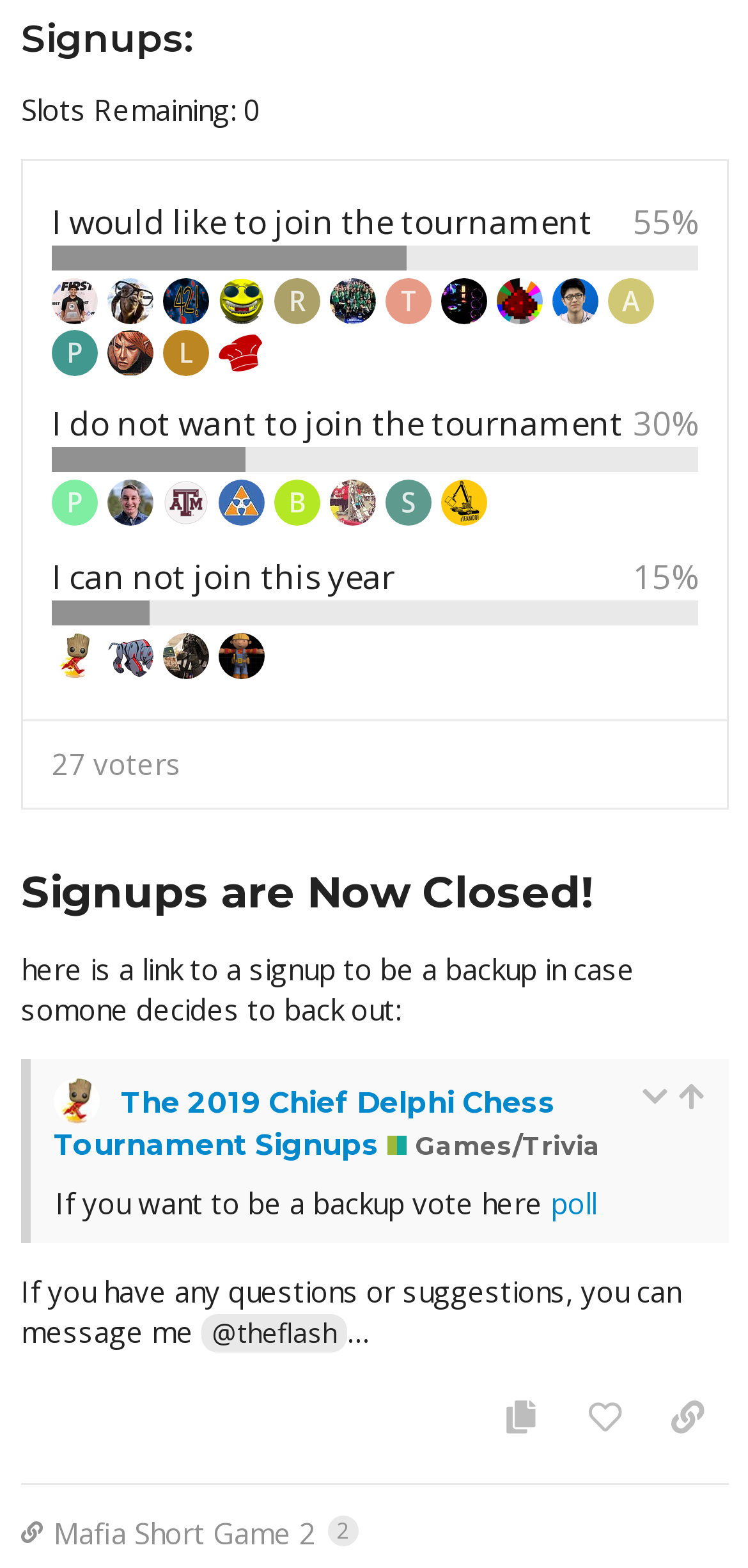Determine the bounding box of the UI element mentioned here: "title="go to the quoted post"". The coordinates must be in the format [left, top, right, bottom] with values ranging from 0 to 1.

[0.905, 0.69, 0.944, 0.708]